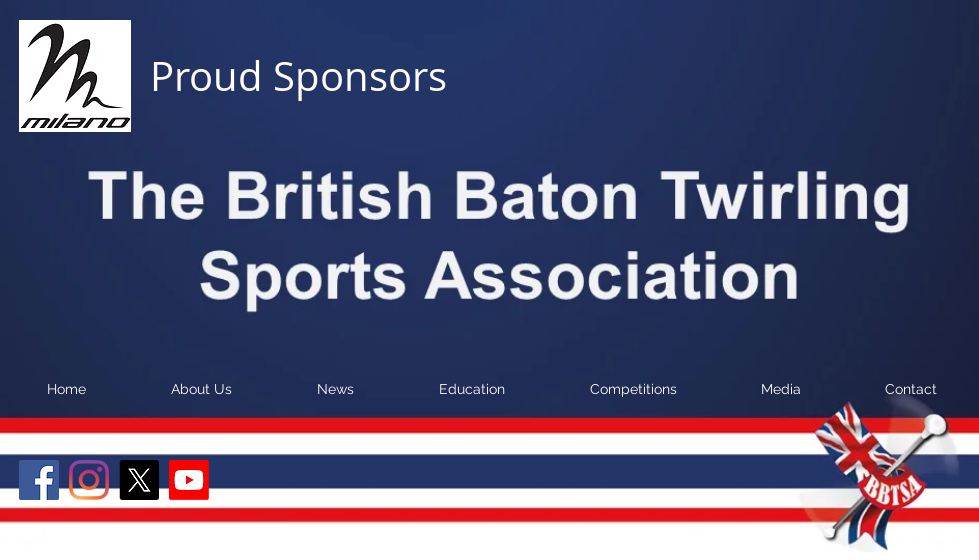Please answer the following query using a single word or phrase: 
What is the purpose of the social media icons?

Promoting digital engagement